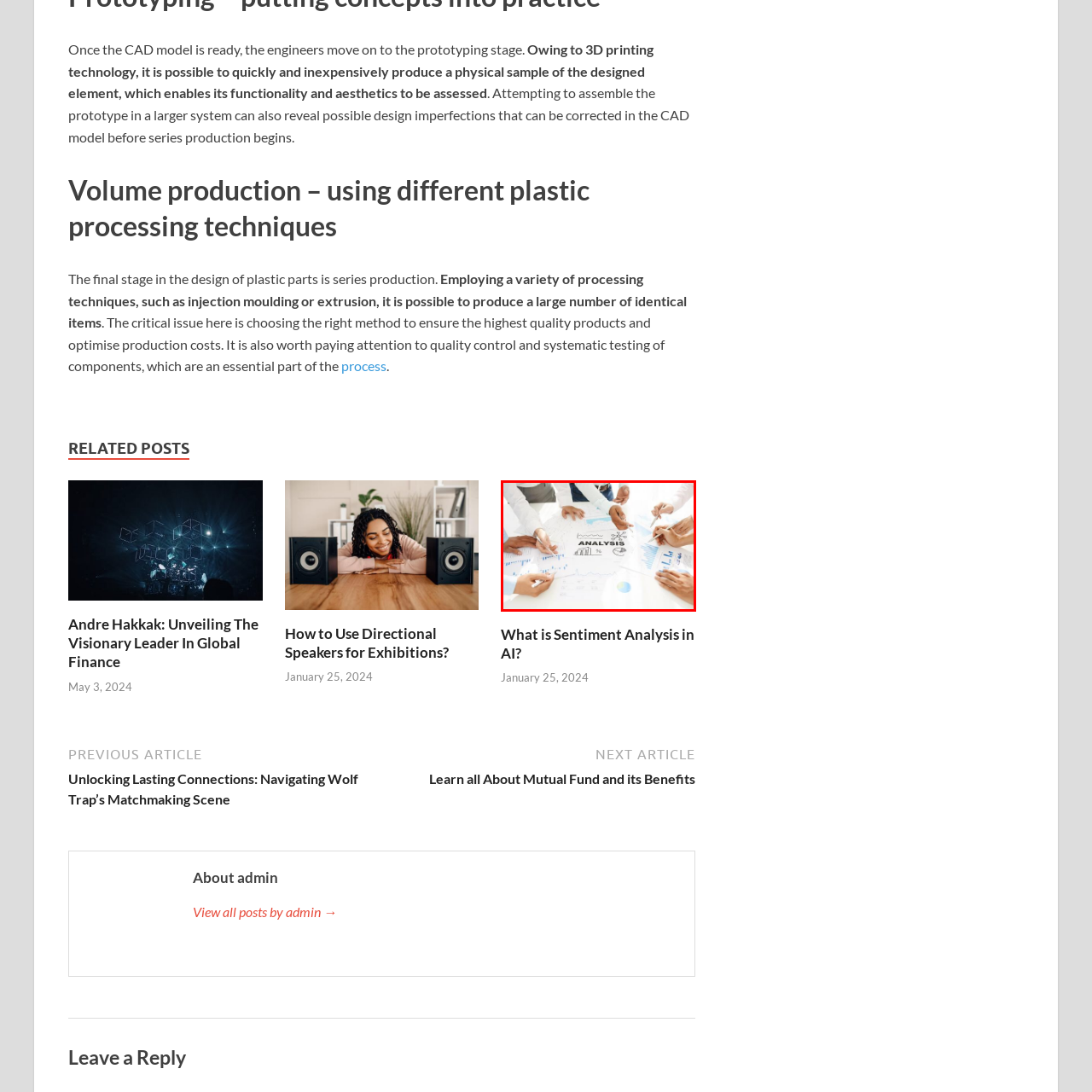Offer a detailed caption for the picture inside the red-bordered area.

The image captures a collaborative workspace where multiple hands engage with a series of documents and charts laid out on a bright table. The focus of the scene is a prominently displayed chart with the word "ANALYSIS" in bold letters, suggesting a discussion or review of analytical data. Various graphs and symbols surrounding the text indicate a thorough examination of statistics, possibly related to market trends or project outcomes. This environment highlights teamwork and brainstorming, where participants are likely sharing insights and strategies based on data-driven observations, making it a vivid illustration of collaborative analysis in a professional setting.